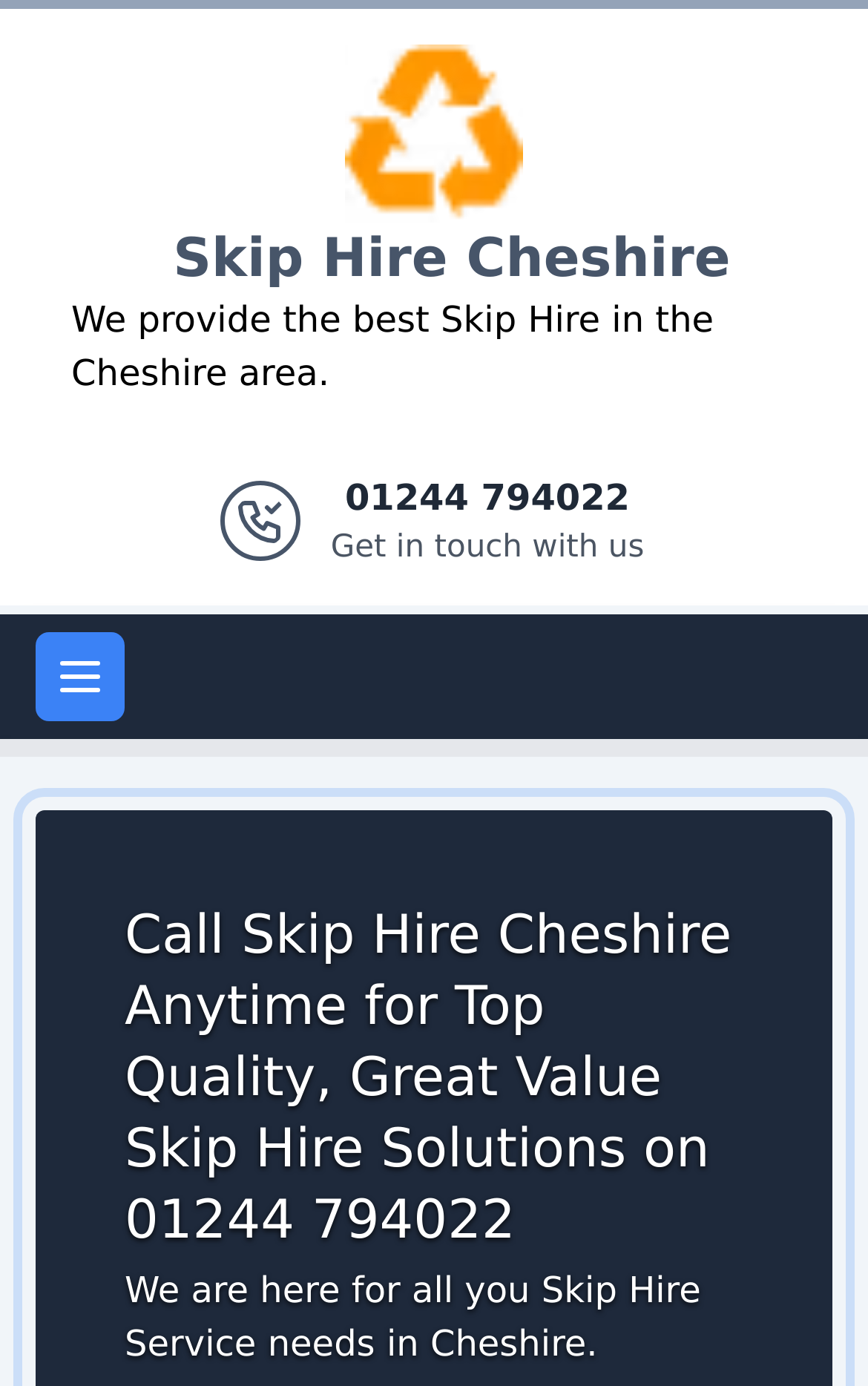What is the company's logo?
Using the details from the image, give an elaborate explanation to answer the question.

I found an image with the text 'Skip Hire Cheshire' which is likely to be the company's logo, as it is located in the banner section of the webpage and has a link with the same text.